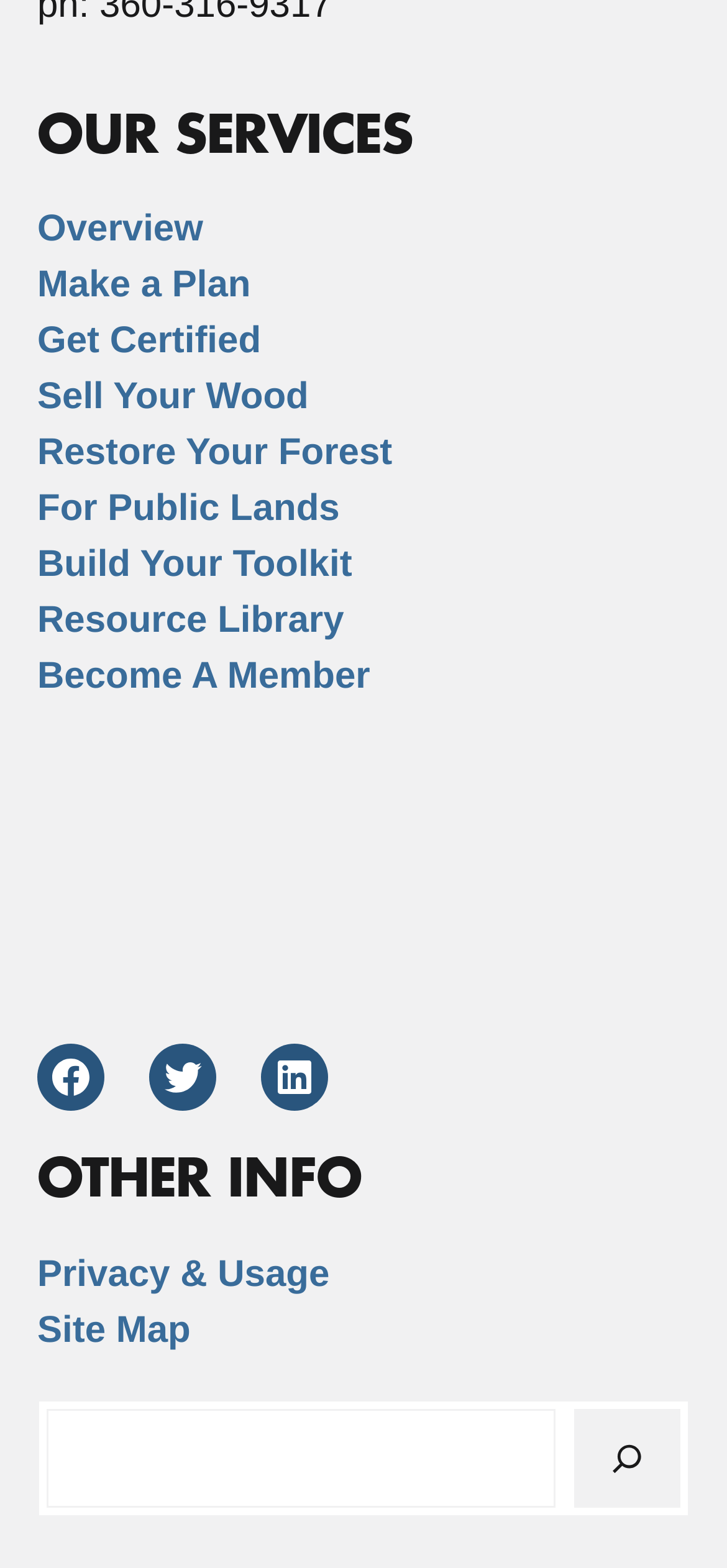Please find the bounding box for the following UI element description. Provide the coordinates in (top-left x, top-left y, bottom-right x, bottom-right y) format, with values between 0 and 1: Privacy & Usage

[0.051, 0.8, 0.453, 0.826]